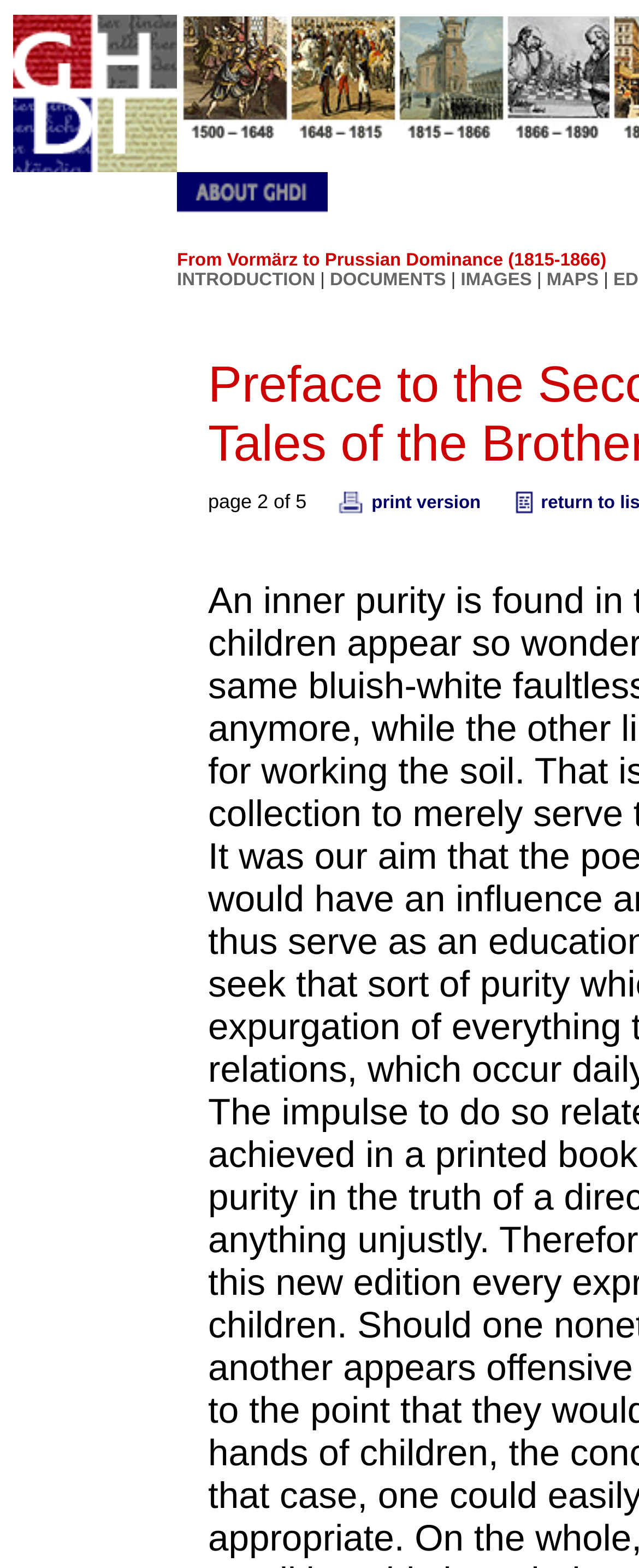Answer the question using only a single word or phrase: 
How many columns are in the top table?

6